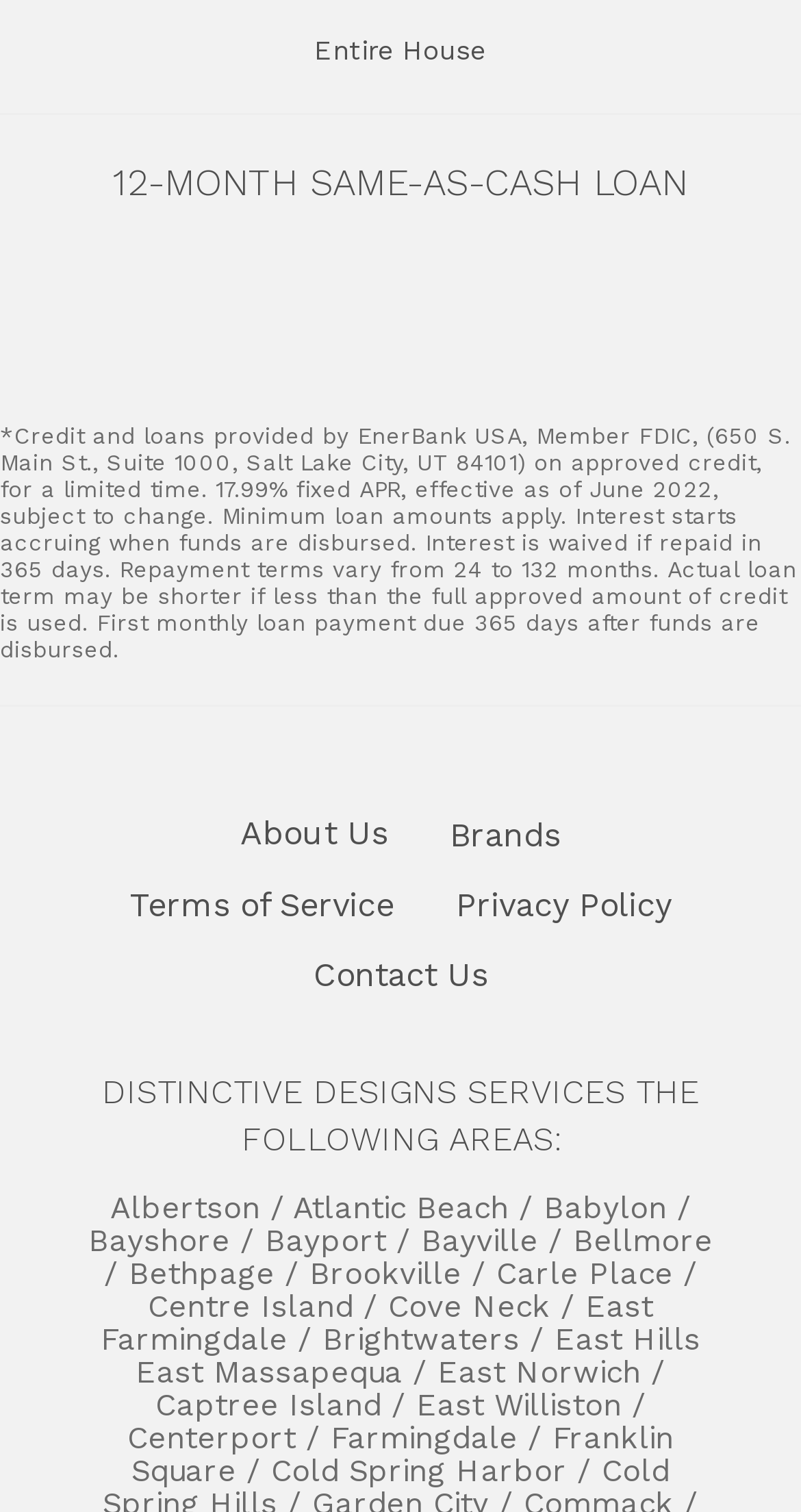Provide the bounding box coordinates of the HTML element described as: "Brands". The bounding box coordinates should be four float numbers between 0 and 1, i.e., [left, top, right, bottom].

[0.523, 0.53, 0.738, 0.575]